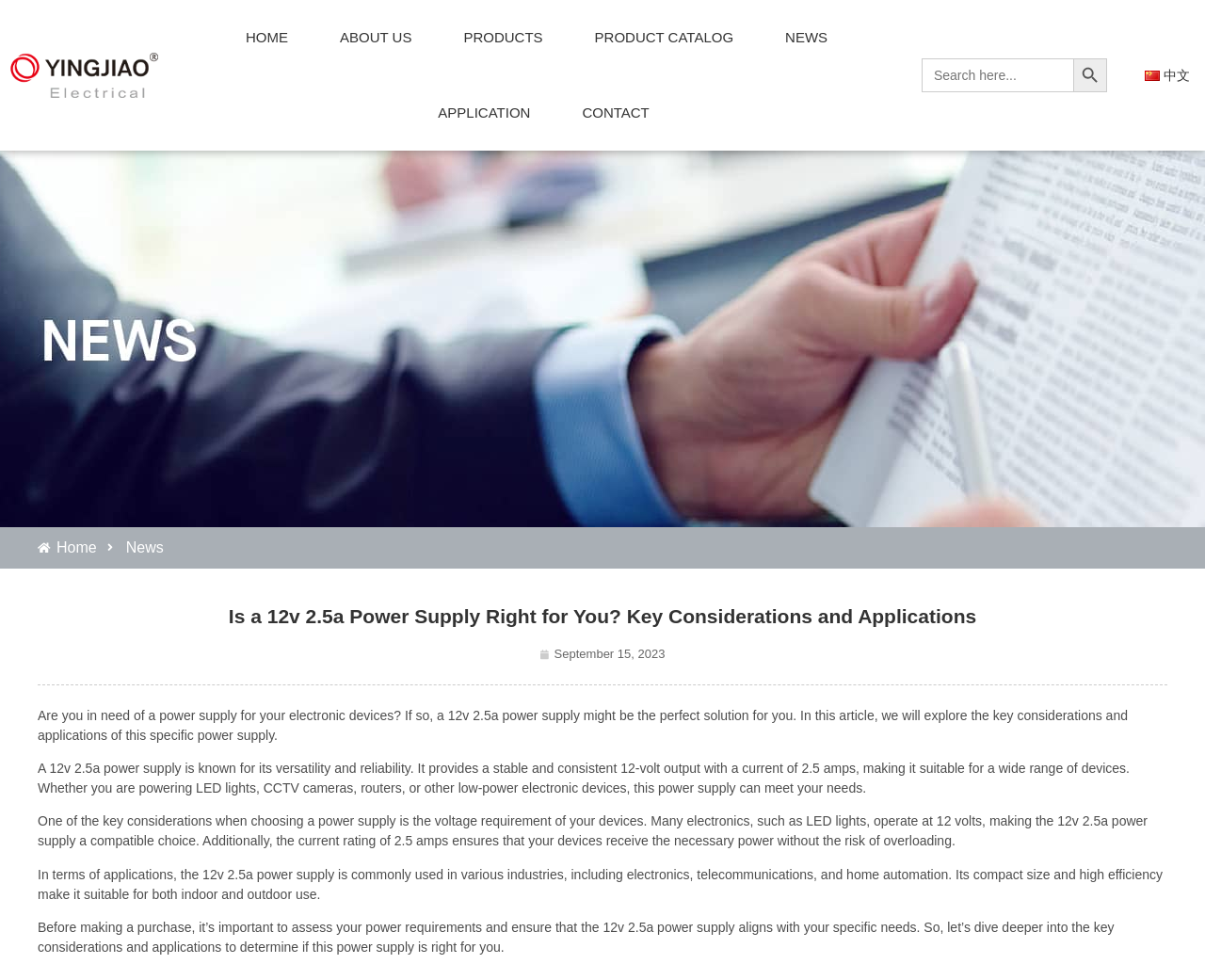From the image, can you give a detailed response to the question below:
What is the current rating of the power supply?

The current rating of the power supply can be determined by reading the static text 'A 12v 2.5a power supply is known for its versatility and reliability. It provides a stable and consistent 12-volt output with a current of 2.5 amps, making it suitable for a wide range of devices.'